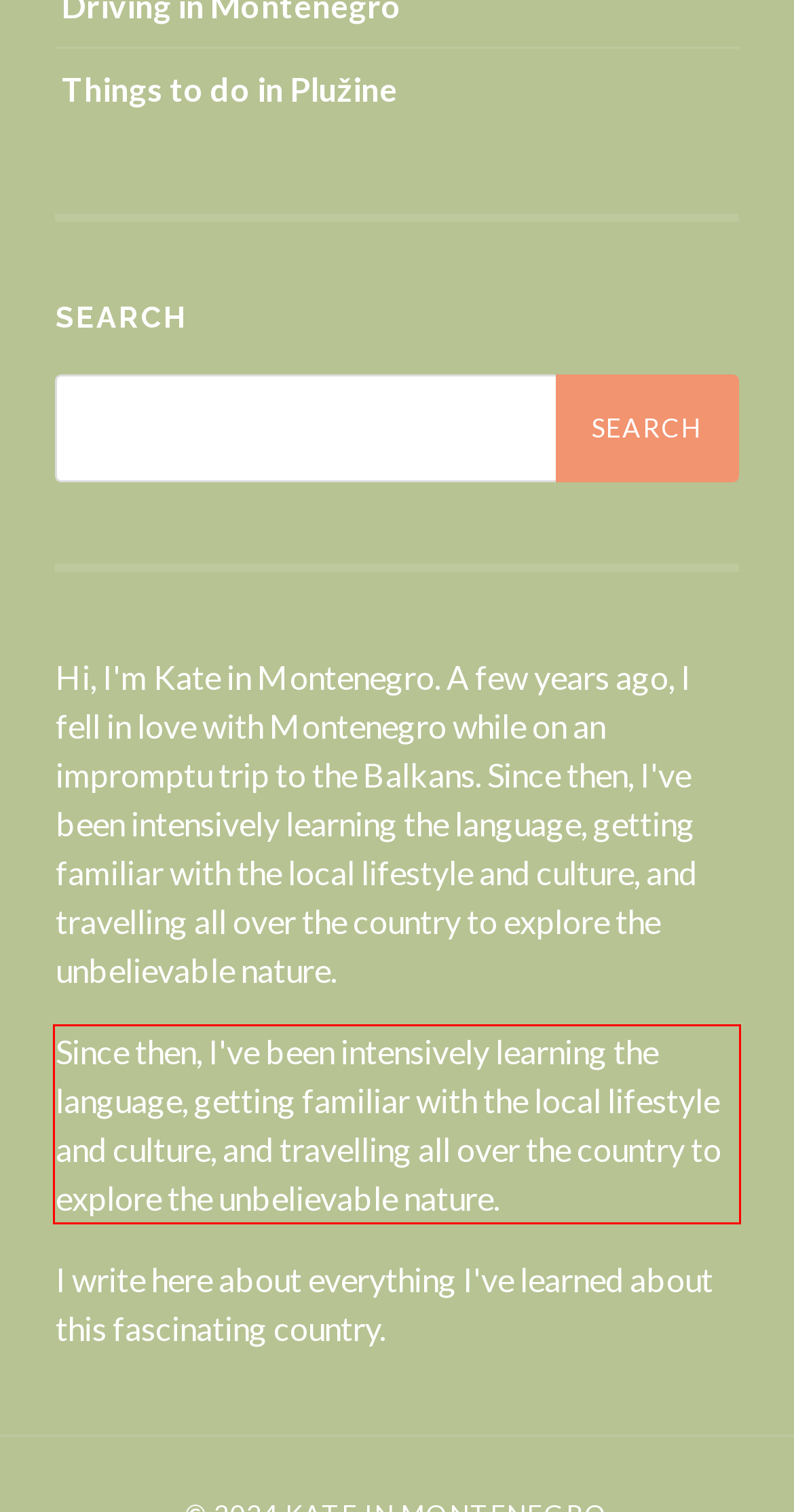Given a webpage screenshot with a red bounding box, perform OCR to read and deliver the text enclosed by the red bounding box.

Since then, I've been intensively learning the language, getting familiar with the local lifestyle and culture, and travelling all over the country to explore the unbelievable nature.